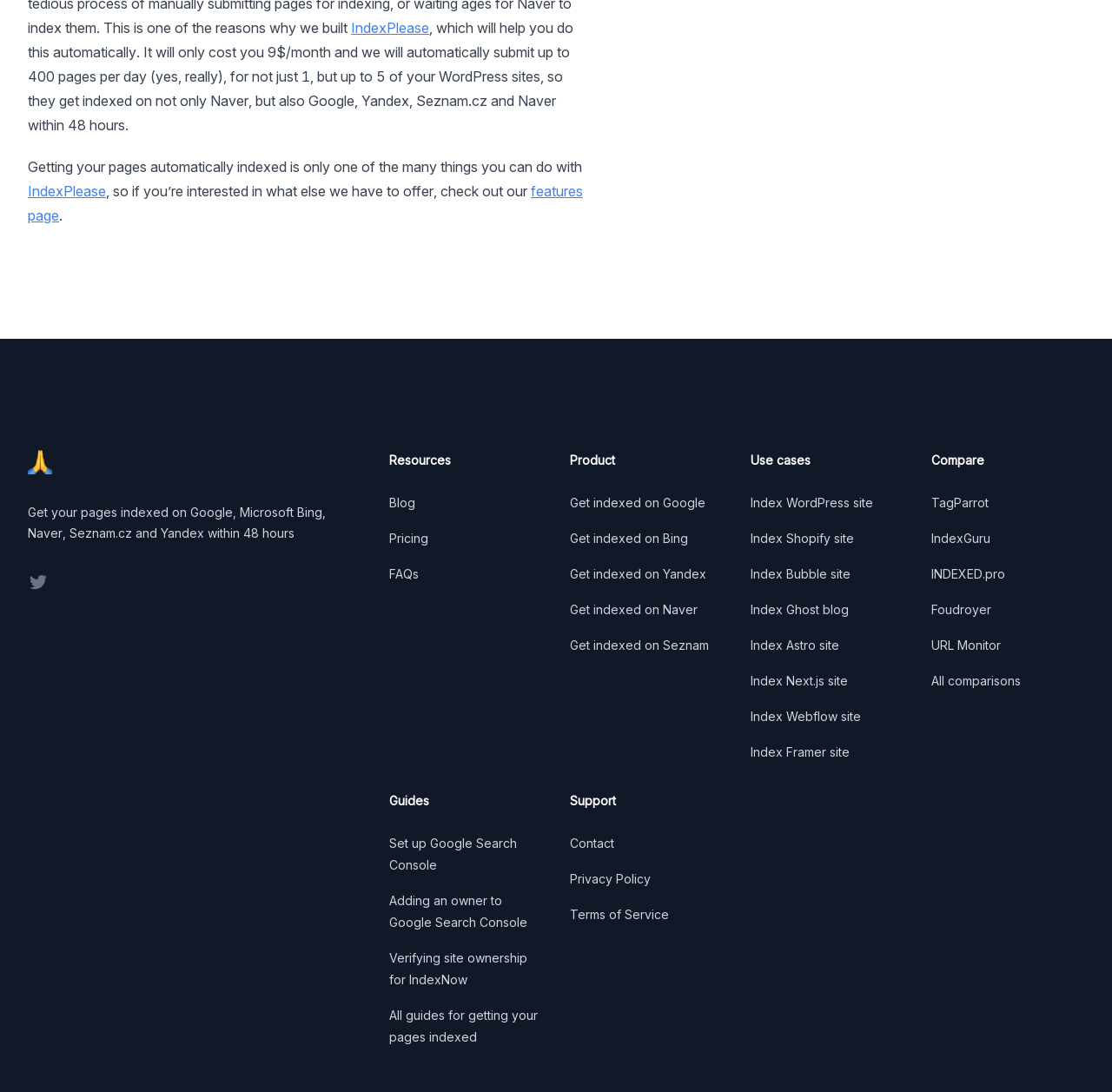Locate the bounding box coordinates of the clickable area to execute the instruction: "Contact support". Provide the coordinates as four float numbers between 0 and 1, represented as [left, top, right, bottom].

[0.512, 0.765, 0.552, 0.779]